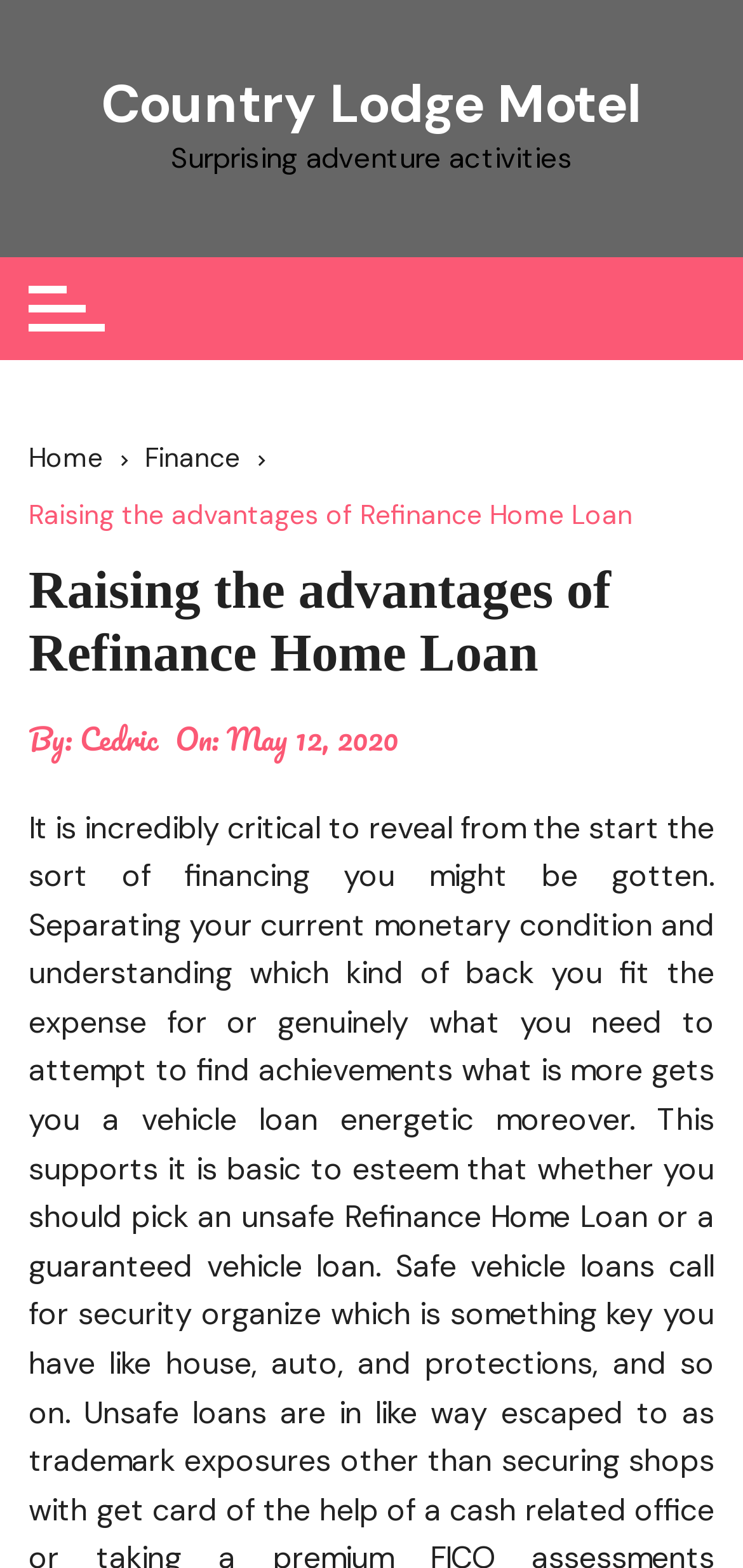Create a detailed summary of all the visual and textual information on the webpage.

The webpage appears to be a blog post or article about refinancing home loans, with the title "Raising the advantages of Refinance Home Loan" prominently displayed at the top. Below the title, there is a navigation section with breadcrumbs, consisting of three links: "Home", "Finance", and the current page title. 

To the top-right of the navigation section, there is a link to "Country Lodge Motel". Below the navigation section, there is a heading with the same title as the webpage, followed by a section with the author's name, "Cedric", and the publication date, "May 12, 2020". 

On the left side of the page, there is a static text "Surprising adventure activities", which seems out of place among the refinancing home loan content. The overall structure of the webpage is organized, with clear headings and concise text.